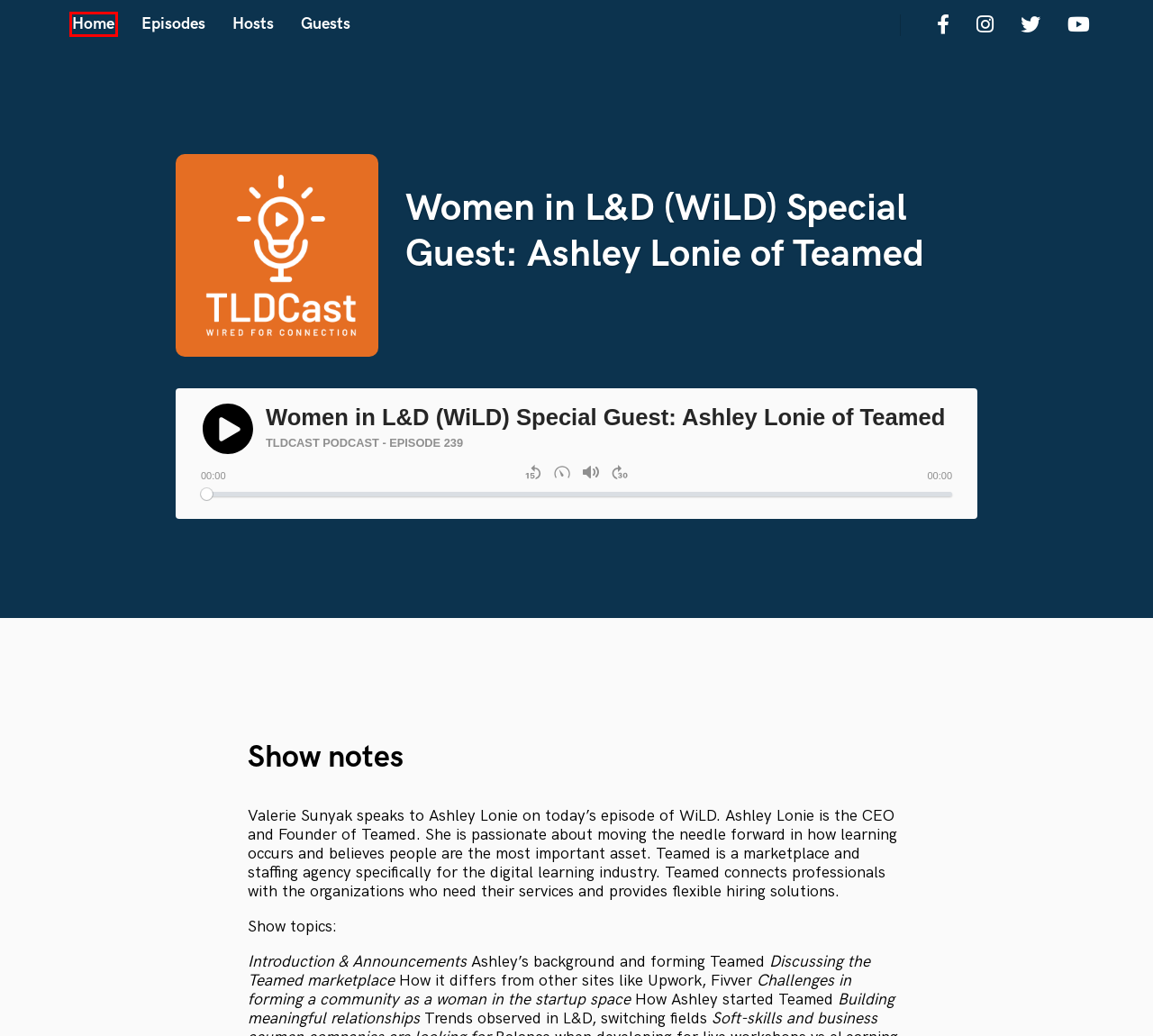Inspect the screenshot of a webpage with a red rectangle bounding box. Identify the webpage description that best corresponds to the new webpage after clicking the element inside the bounding box. Here are the candidates:
A. Guests | TLDCast Podcast
B. Ashley Lonie | TLDCast Podcast
C. Valerie Sunyak | TLDCast Podcast
D. Hosts | TLDCast Podcast
E. Episodes | TLDCast Podcast
F. ZenCast: The Best Podcast Hosting, Publishing & Distribution Platform
G. TLDCast Podcast
H. Teamed - Instructional Design Hiring and Jobs 👋

G